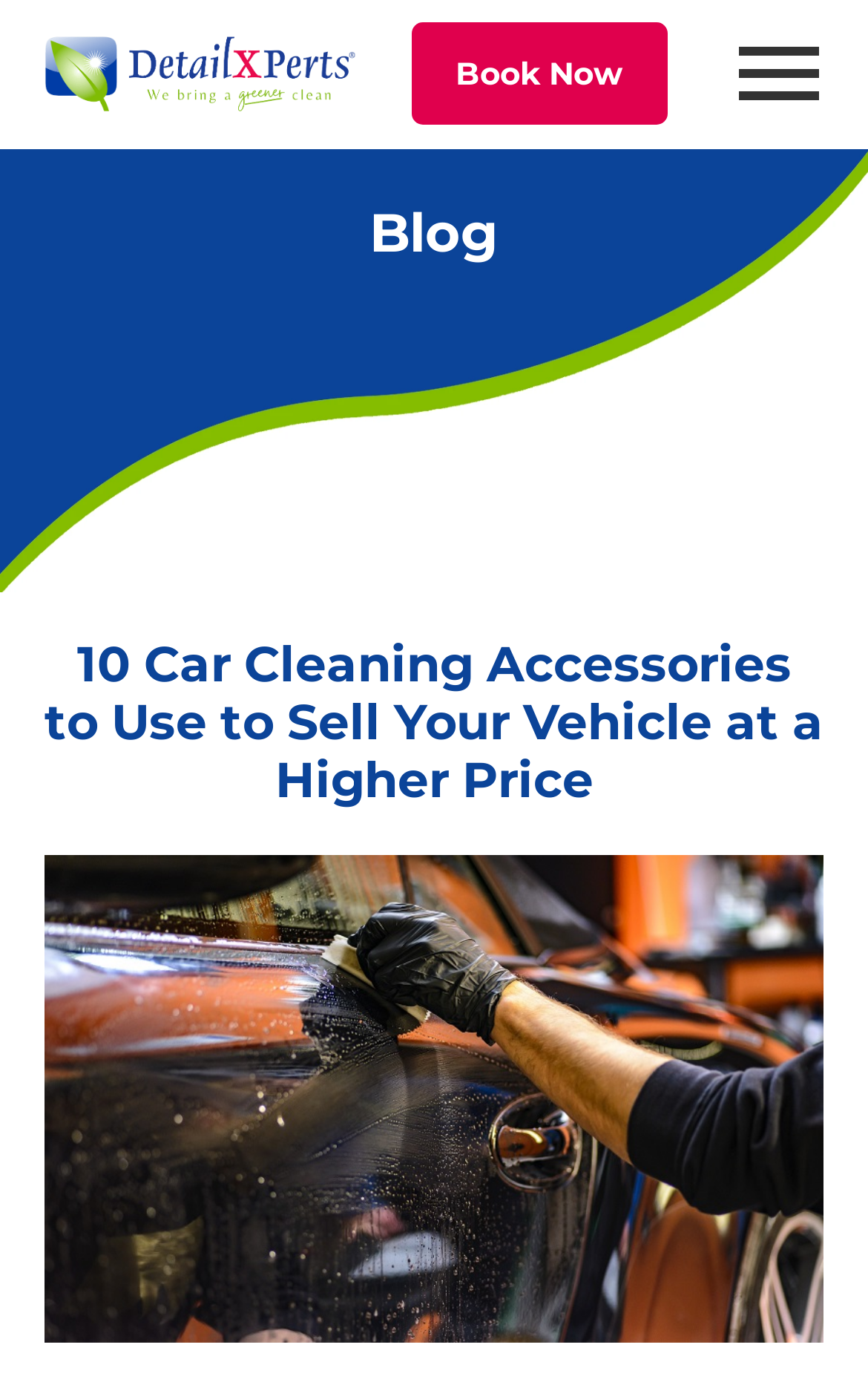Please identify and generate the text content of the webpage's main heading.

10 Car Cleaning Accessories to Use to Sell Your Vehicle at a Higher Price